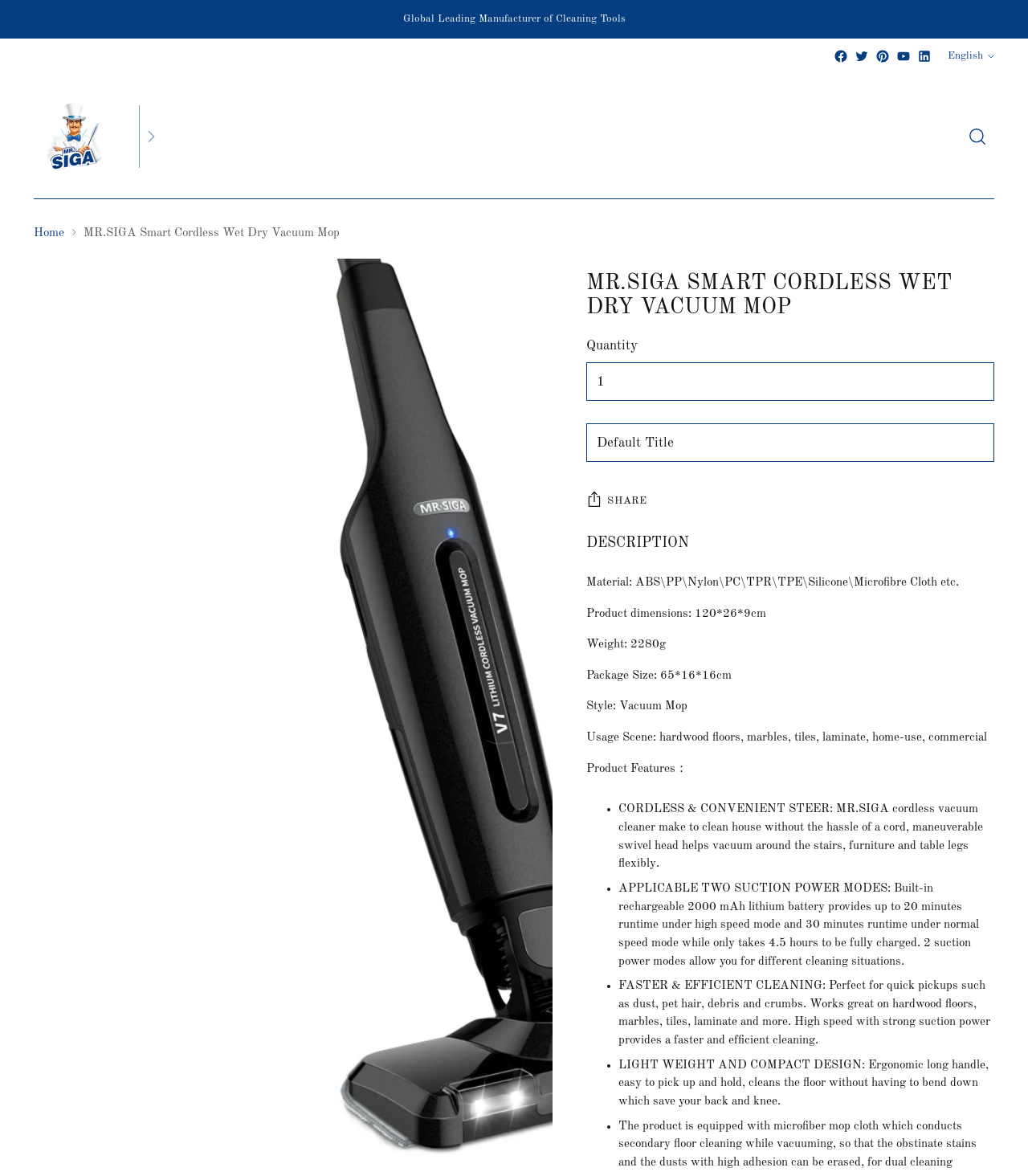What is the runtime of the vacuum mop under high speed mode?
Using the information from the image, provide a comprehensive answer to the question.

I found the answer by looking at the StaticText 'APPLICABLE TWO SUCTION POWER MODES' which mentions that the vacuum mop provides up to 20 minutes runtime under high speed mode.